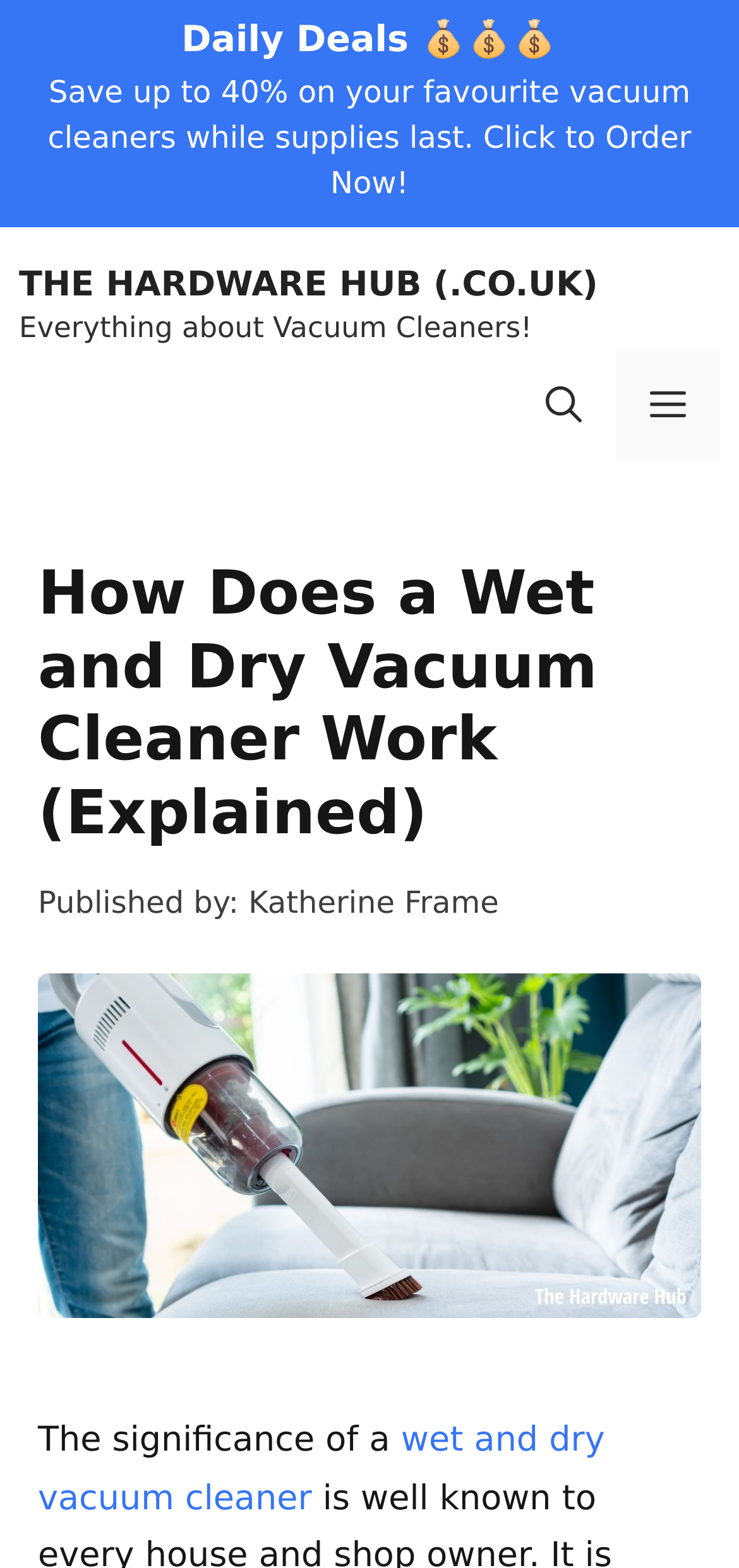Determine the bounding box coordinates for the UI element matching this description: "Webmail".

None